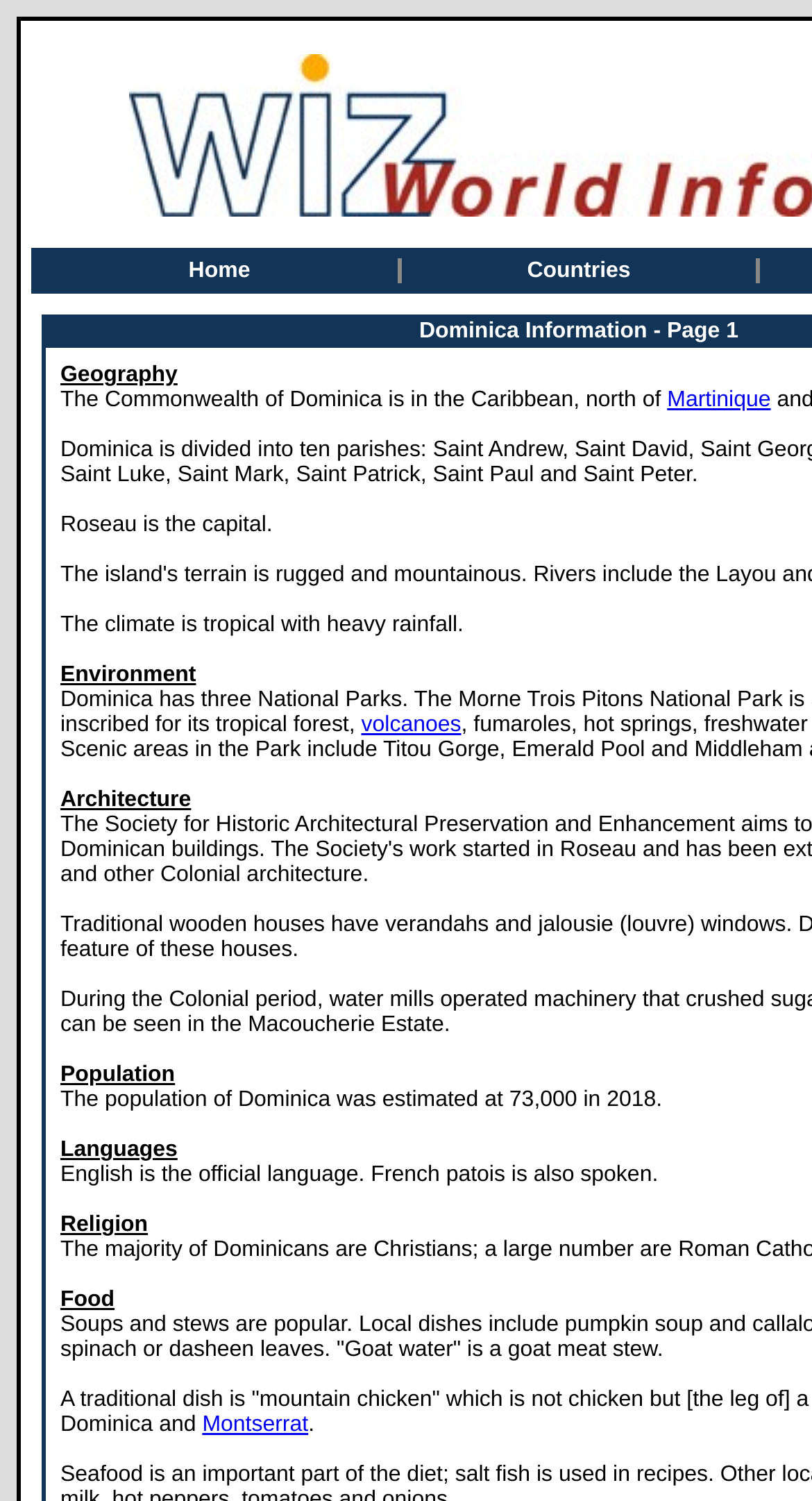What is the capital of Dominica?
Using the image, give a concise answer in the form of a single word or short phrase.

Roseau